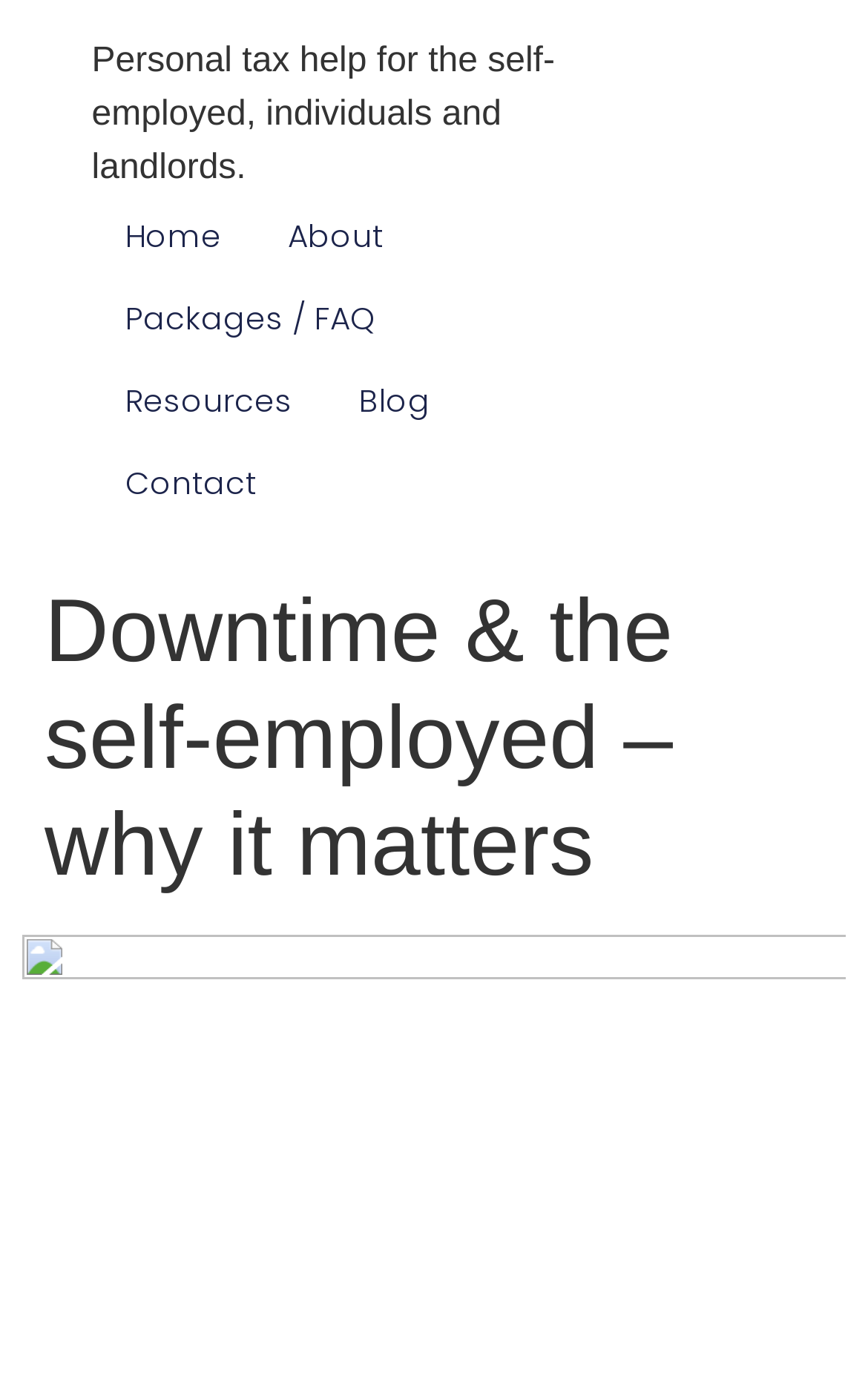Consider the image and give a detailed and elaborate answer to the question: 
What is the topic of the current page?

The heading element with the text 'Downtime & the self-employed – why it matters' suggests that the current page is discussing the topic of downtime and its relevance to self-employed individuals.